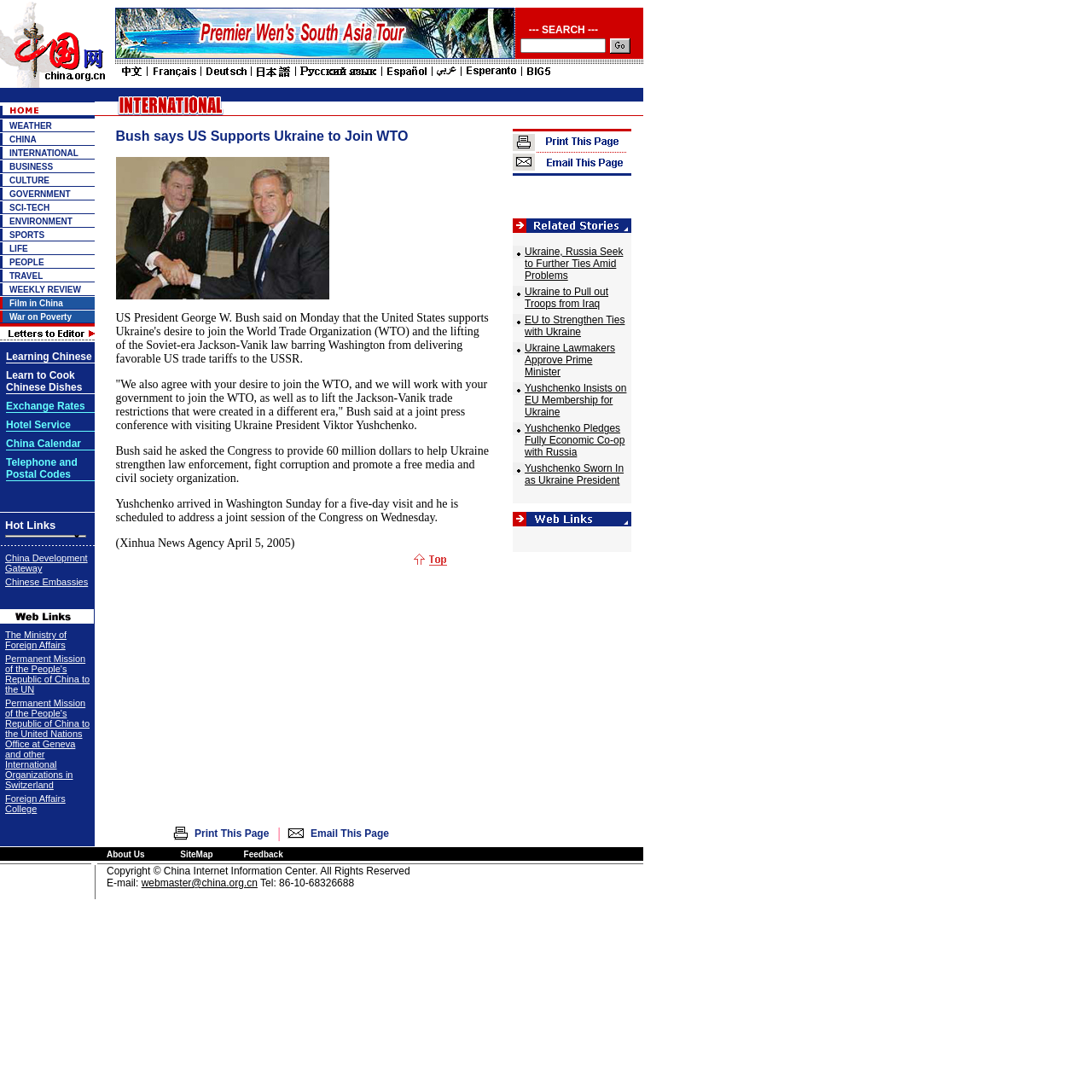Calculate the bounding box coordinates for the UI element based on the following description: "Telephone and Postal Codes". Ensure the coordinates are four float numbers between 0 and 1, i.e., [left, top, right, bottom].

[0.005, 0.418, 0.071, 0.44]